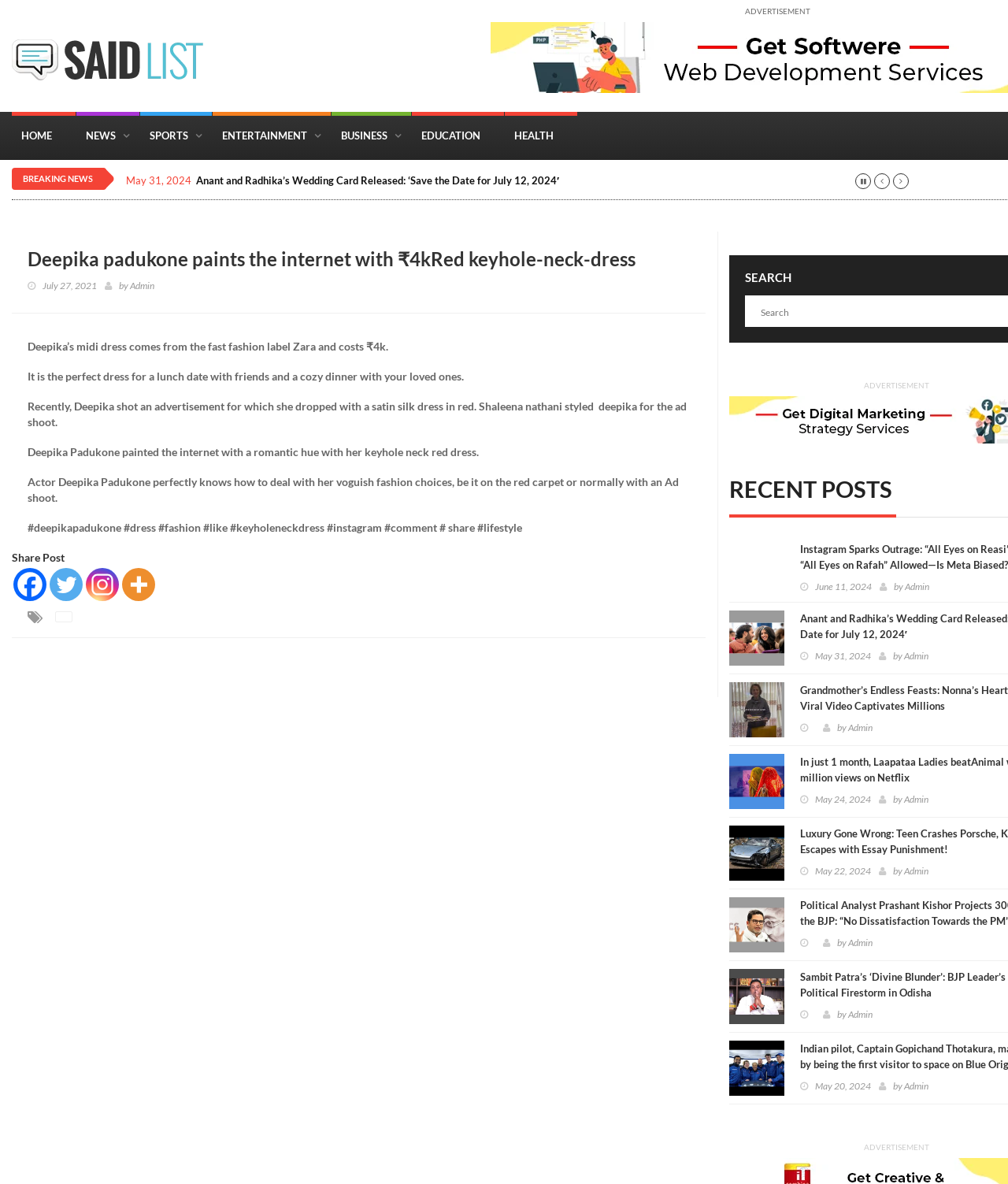Please reply with a single word or brief phrase to the question: 
Who styled Deepika for the ad shoot?

Shaleena Nathani